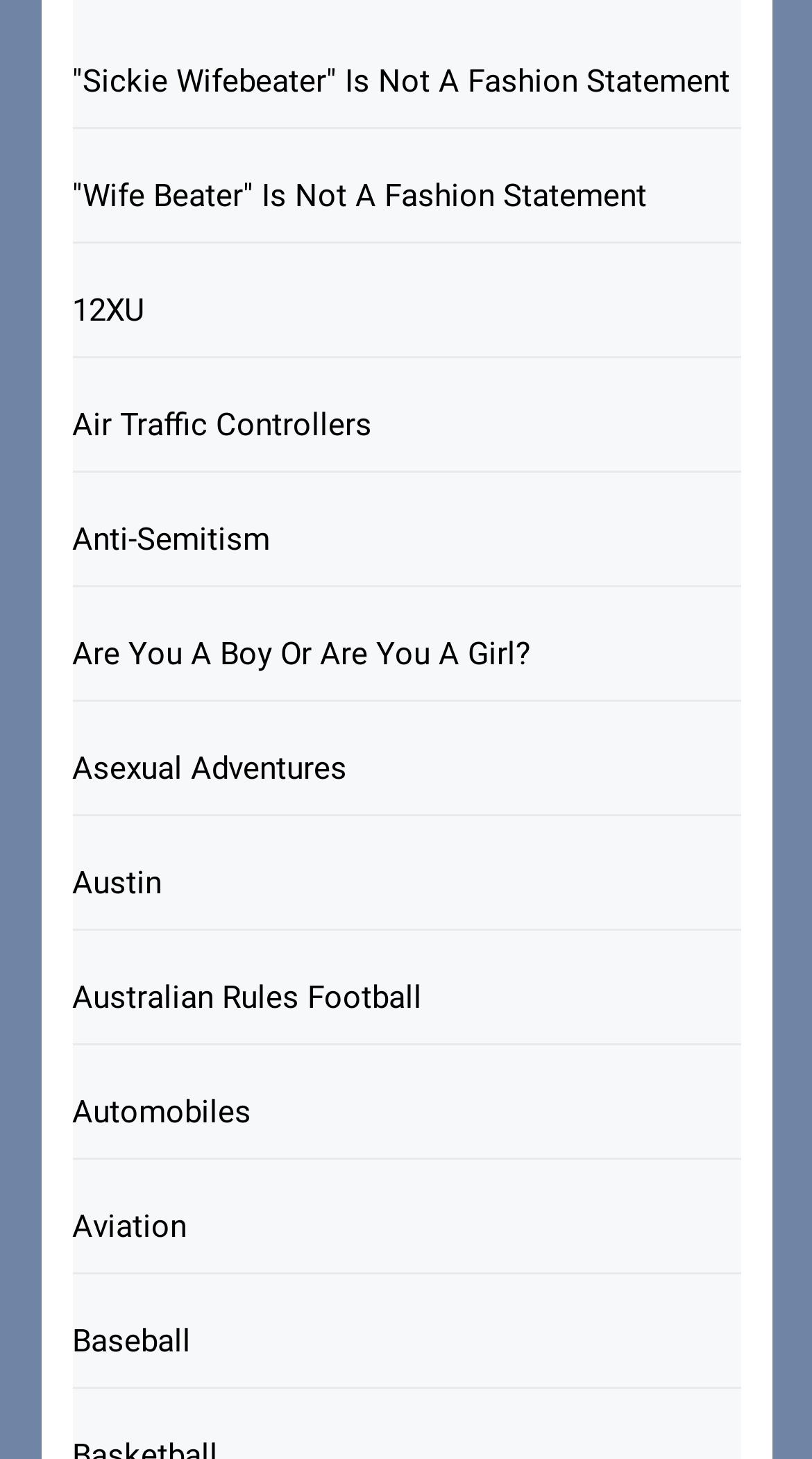Reply to the question with a single word or phrase:
What is the topic of the last link on the webpage?

Baseball